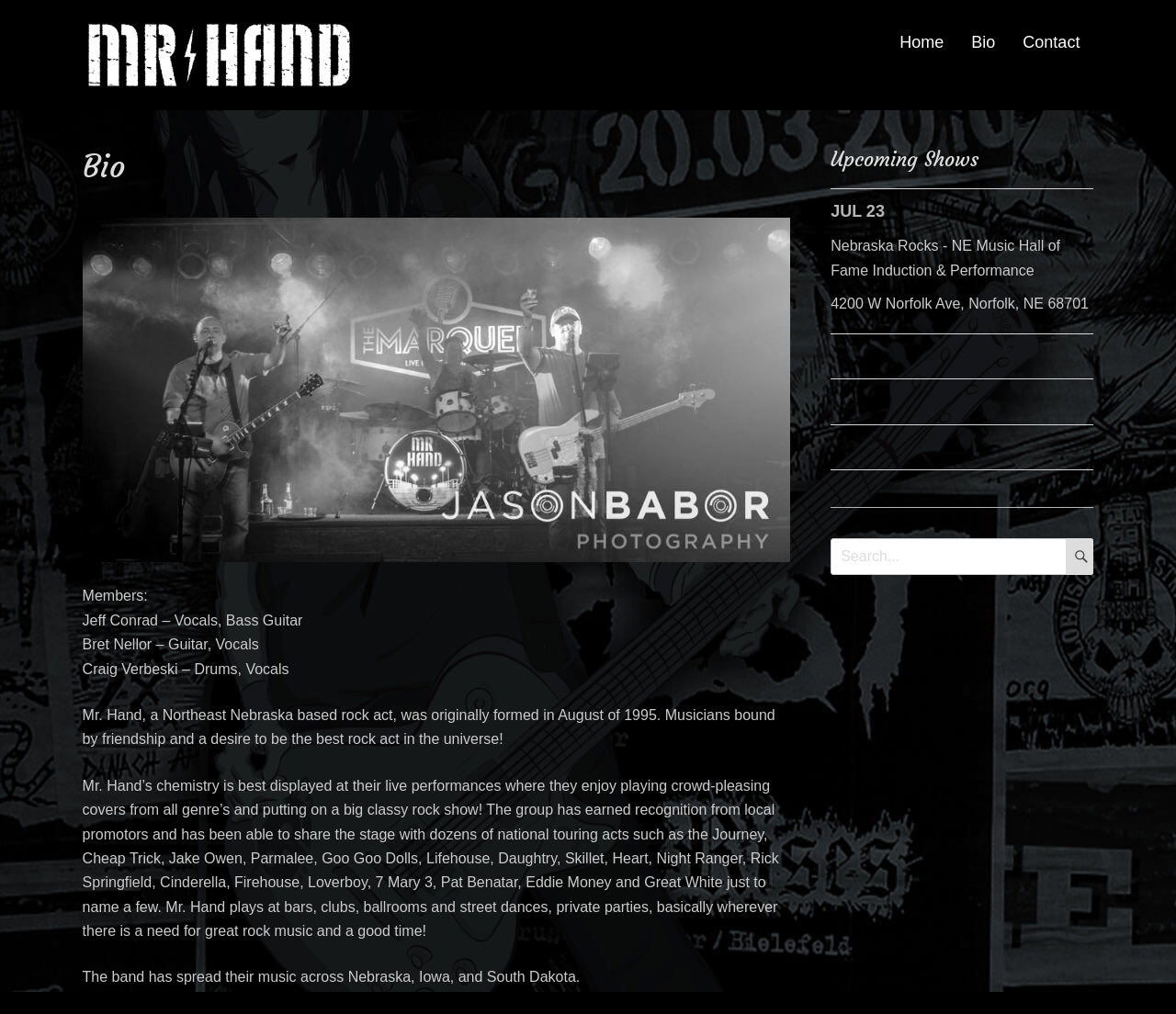Please provide the bounding box coordinate of the region that matches the element description: alt="Mr. Hand". Coordinates should be in the format (top-left x, top-left y, bottom-right x, bottom-right y) and all values should be between 0 and 1.

[0.07, 0.018, 0.302, 0.091]